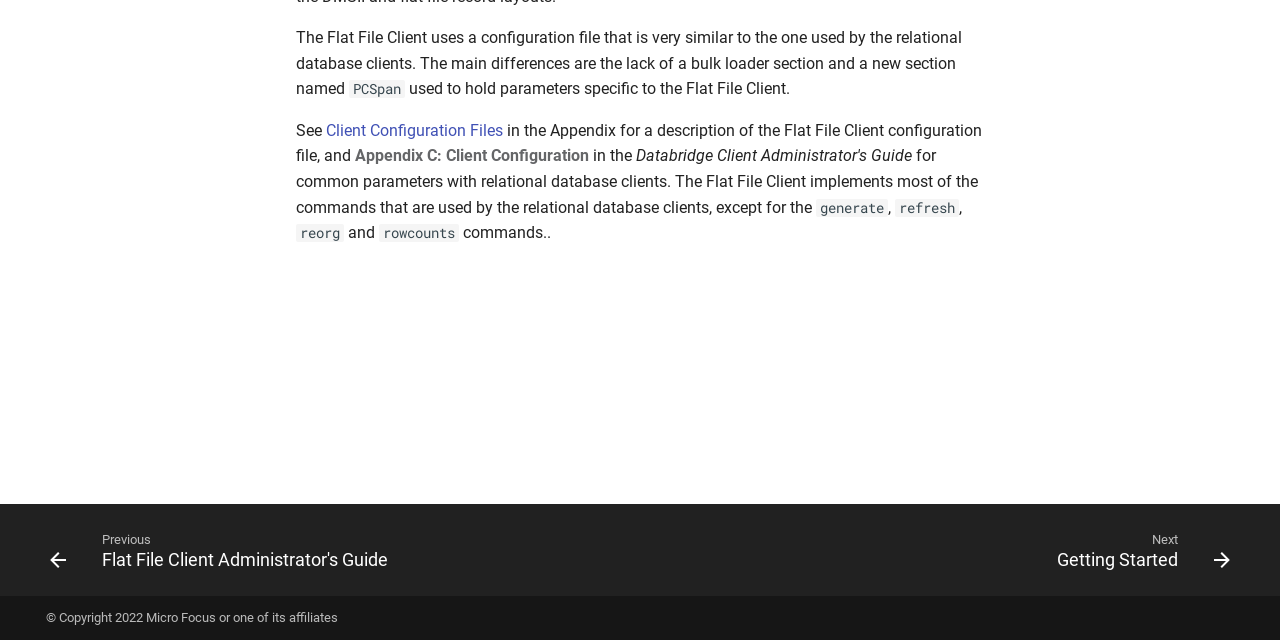Provide the bounding box coordinates of the HTML element this sentence describes: "Next Getting Started". The bounding box coordinates consist of four float numbers between 0 and 1, i.e., [left, top, right, bottom].

[0.5, 0.793, 0.973, 0.924]